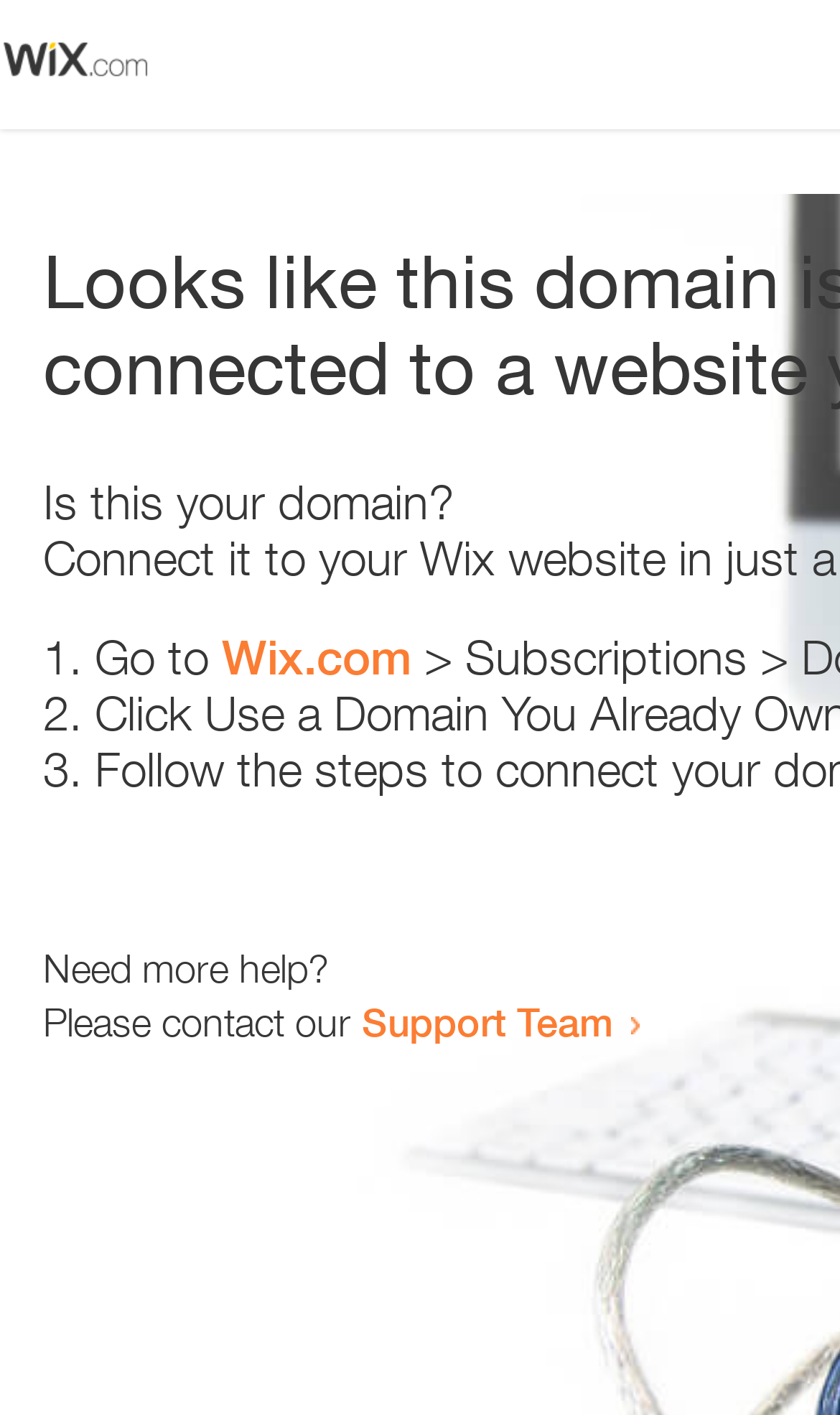How many list items are there?
Please use the image to provide a one-word or short phrase answer.

3